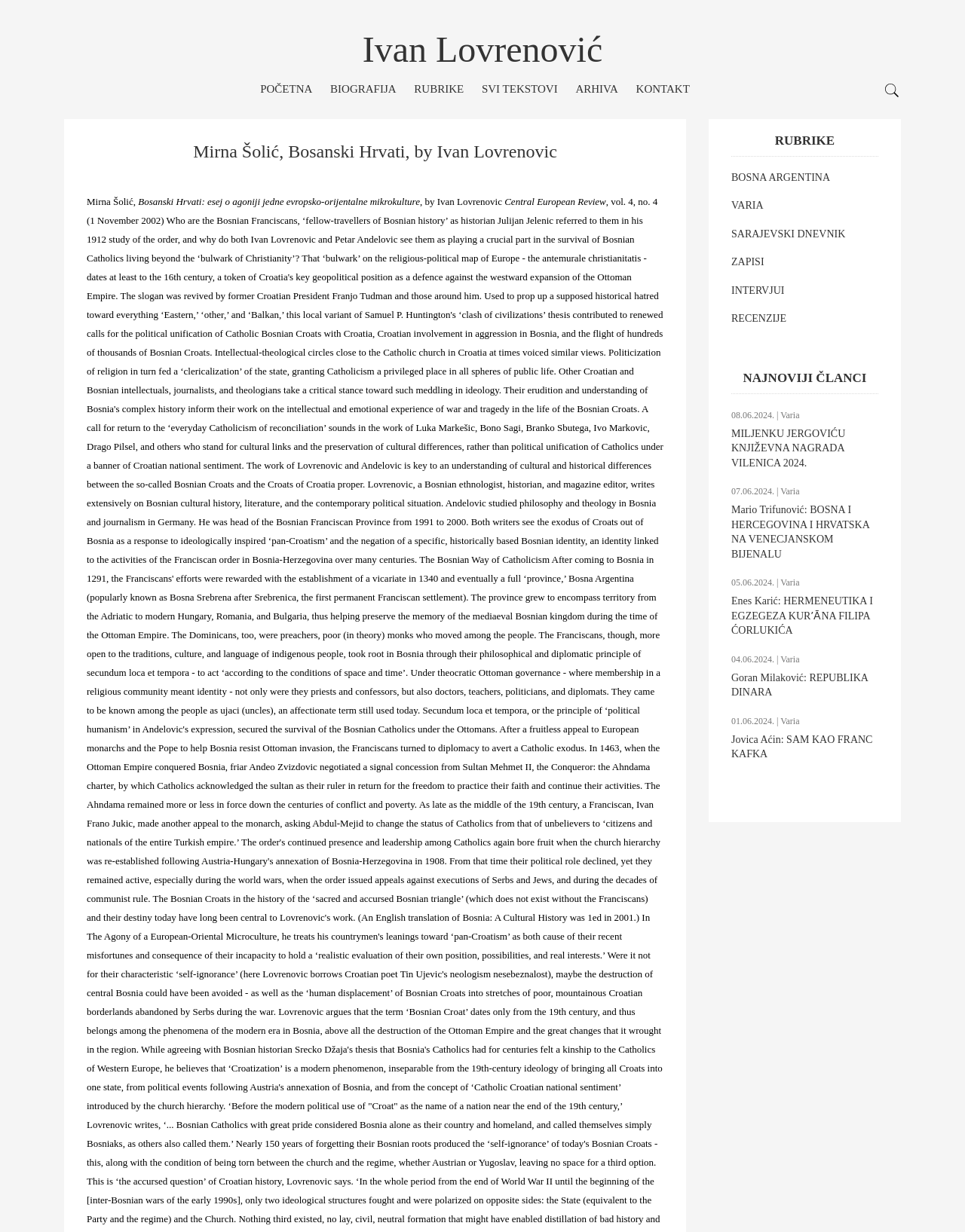Please identify the bounding box coordinates of the element's region that needs to be clicked to fulfill the following instruction: "View the archives". The bounding box coordinates should consist of four float numbers between 0 and 1, i.e., [left, top, right, bottom].

[0.596, 0.067, 0.64, 0.077]